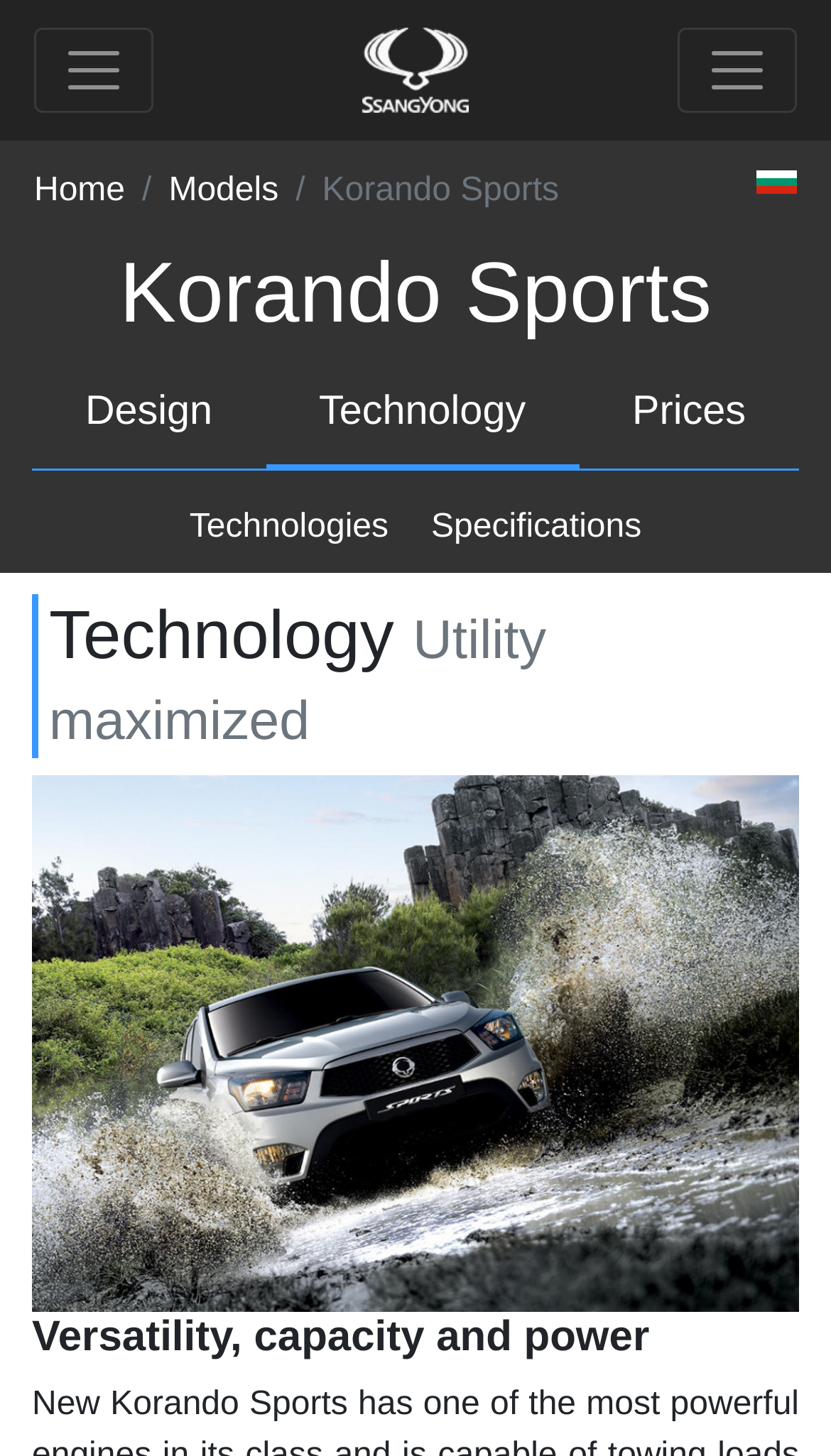Please identify the bounding box coordinates of the region to click in order to complete the given instruction: "Click on the link 'These 23 Funny Cases of Positive Vandalism Will Make You Laugh Out Loud'". The coordinates should be four float numbers between 0 and 1, i.e., [left, top, right, bottom].

None